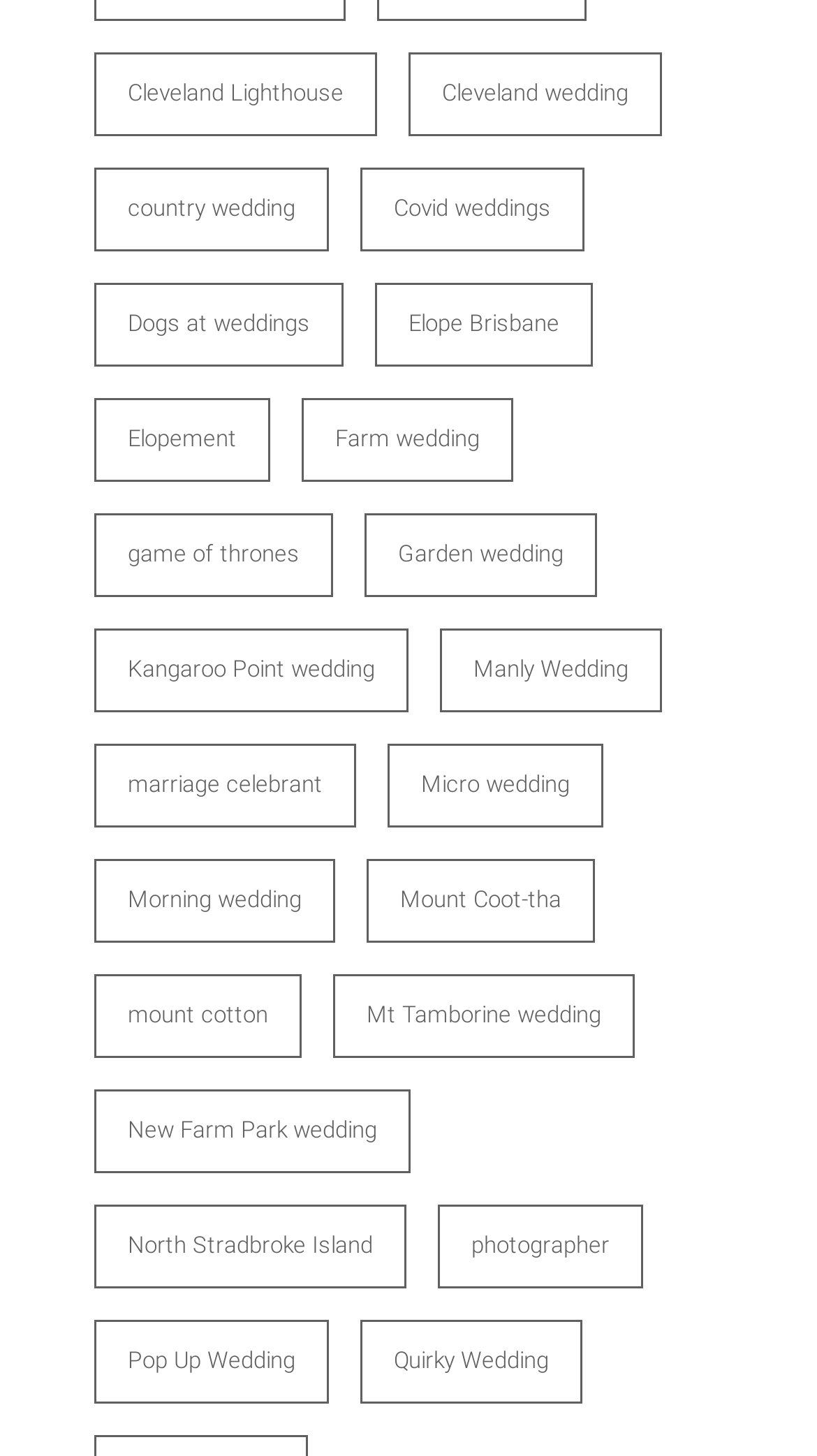Give a one-word or one-phrase response to the question:
Are there any morning wedding options?

Yes